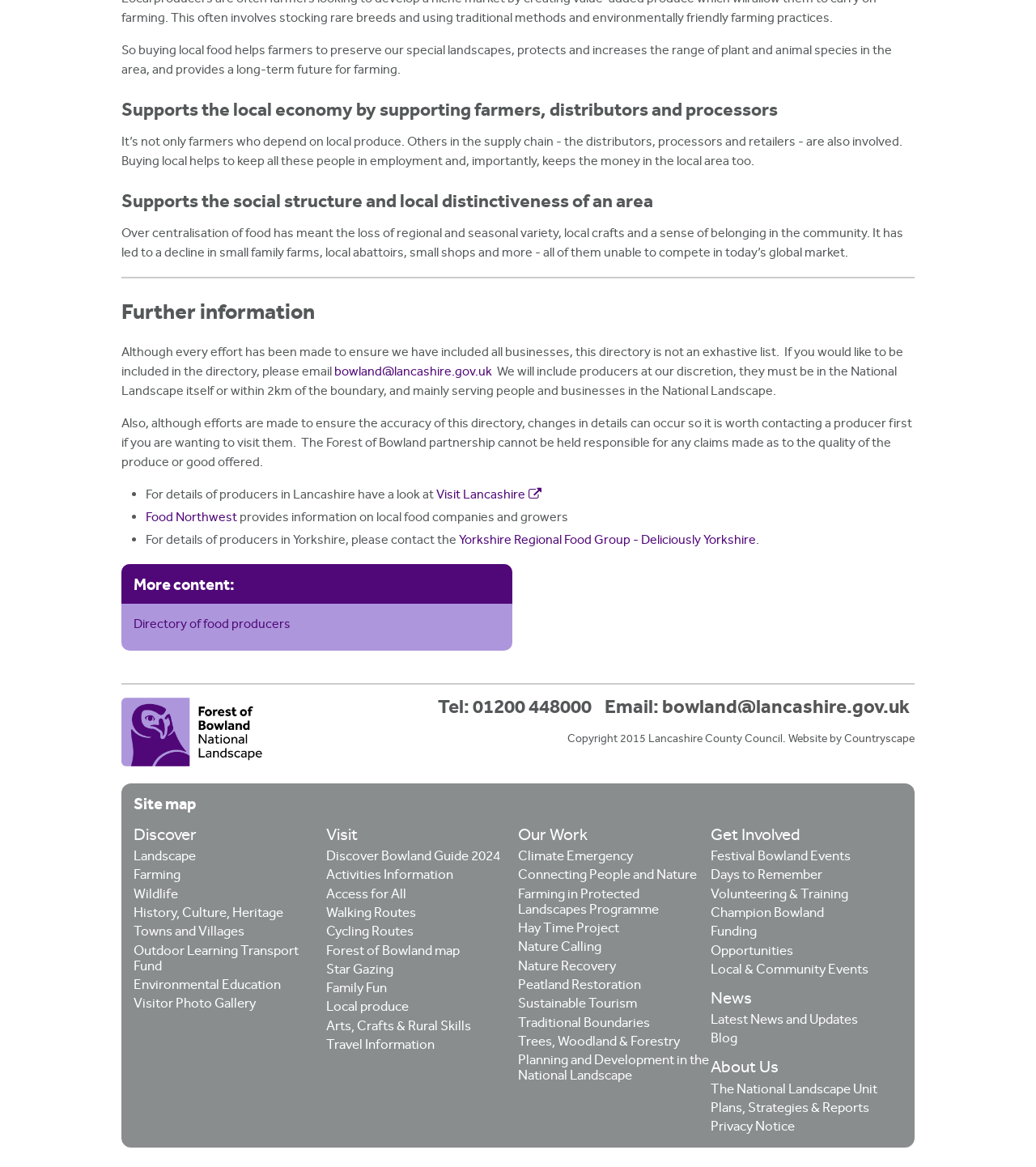What is the relationship between local food and the local economy?
Please ensure your answer to the question is detailed and covers all necessary aspects.

The webpage states that buying local food helps to support the local economy by supporting farmers, distributors, and processors, which suggests that the local food industry has a positive impact on the local economy.